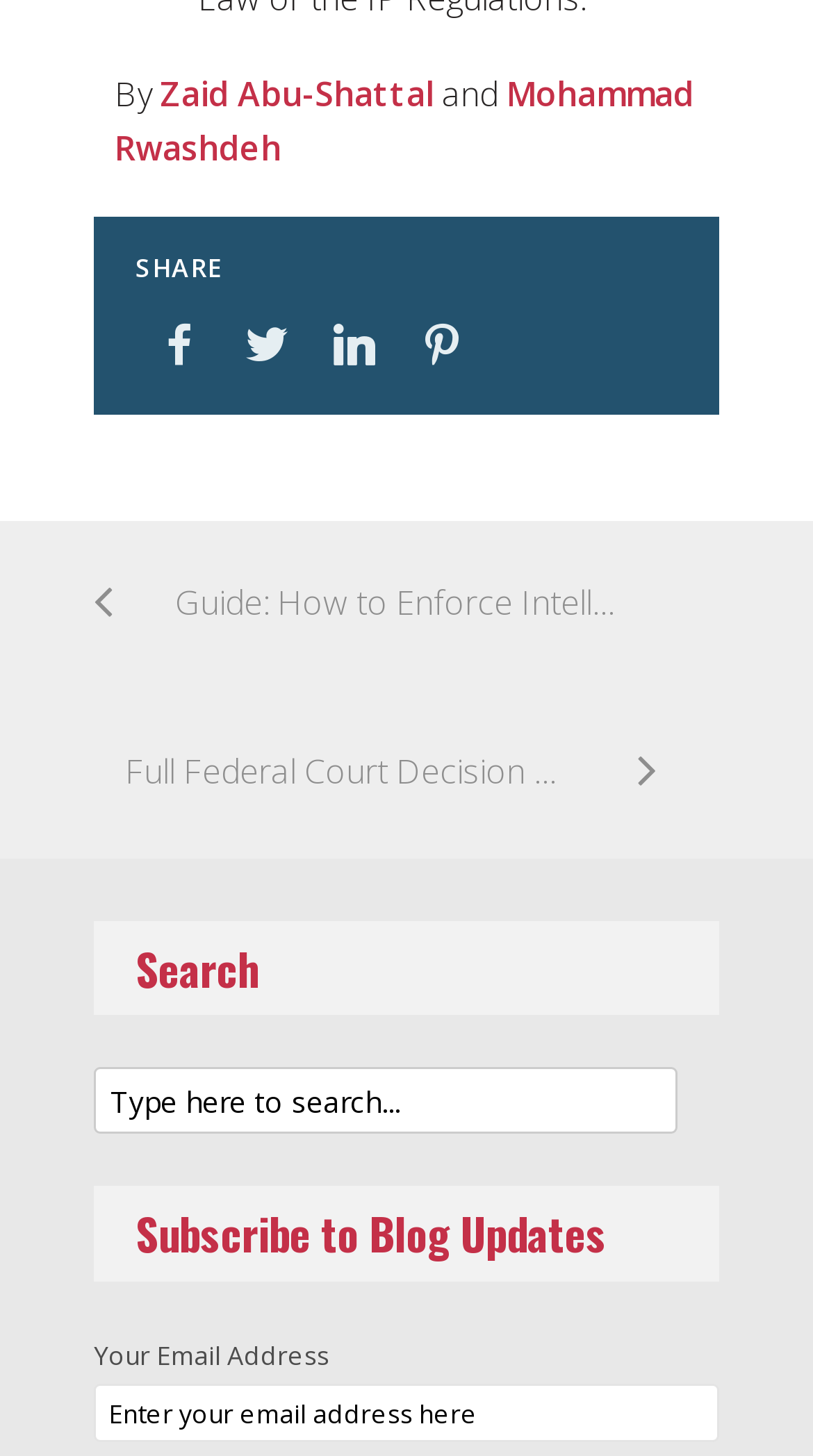Identify the bounding box coordinates for the UI element described as follows: Twitter. Use the format (top-left x, top-left y, bottom-right x, bottom-right y) and ensure all values are floating point numbers between 0 and 1.

[0.274, 0.205, 0.382, 0.266]